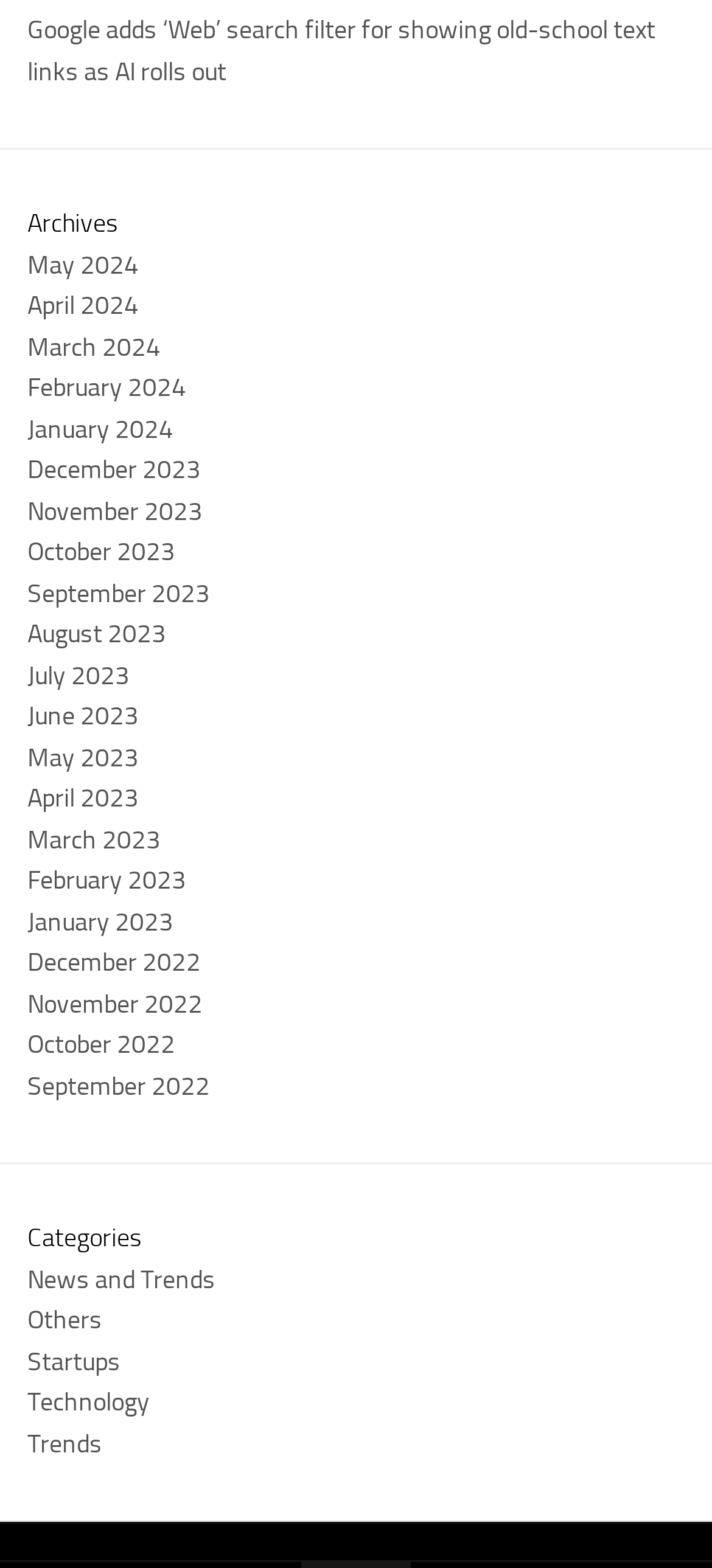Find the bounding box coordinates for the area that should be clicked to accomplish the instruction: "Check news and trends".

[0.038, 0.806, 0.303, 0.826]